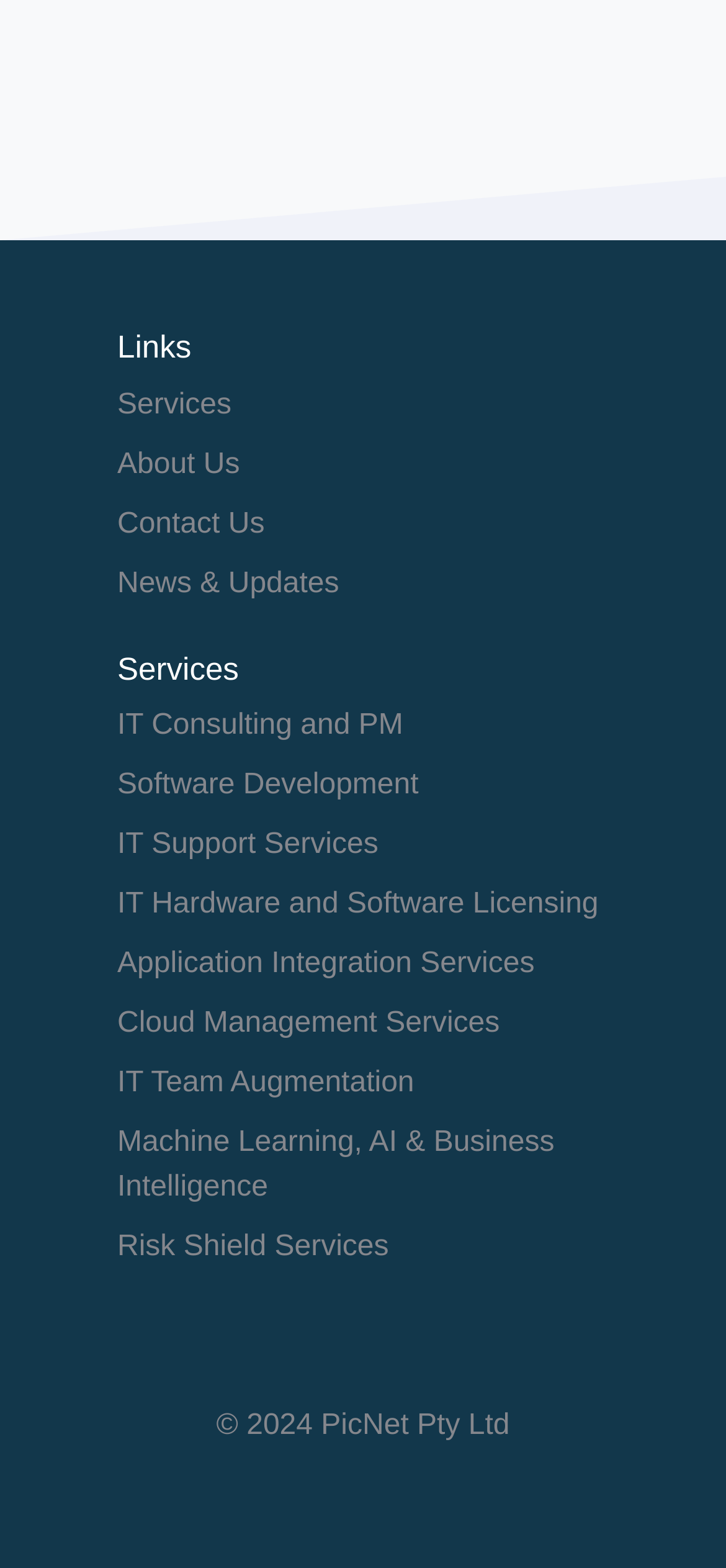Can you pinpoint the bounding box coordinates for the clickable element required for this instruction: "Subscribe to RSS"? The coordinates should be four float numbers between 0 and 1, i.e., [left, top, right, bottom].

None